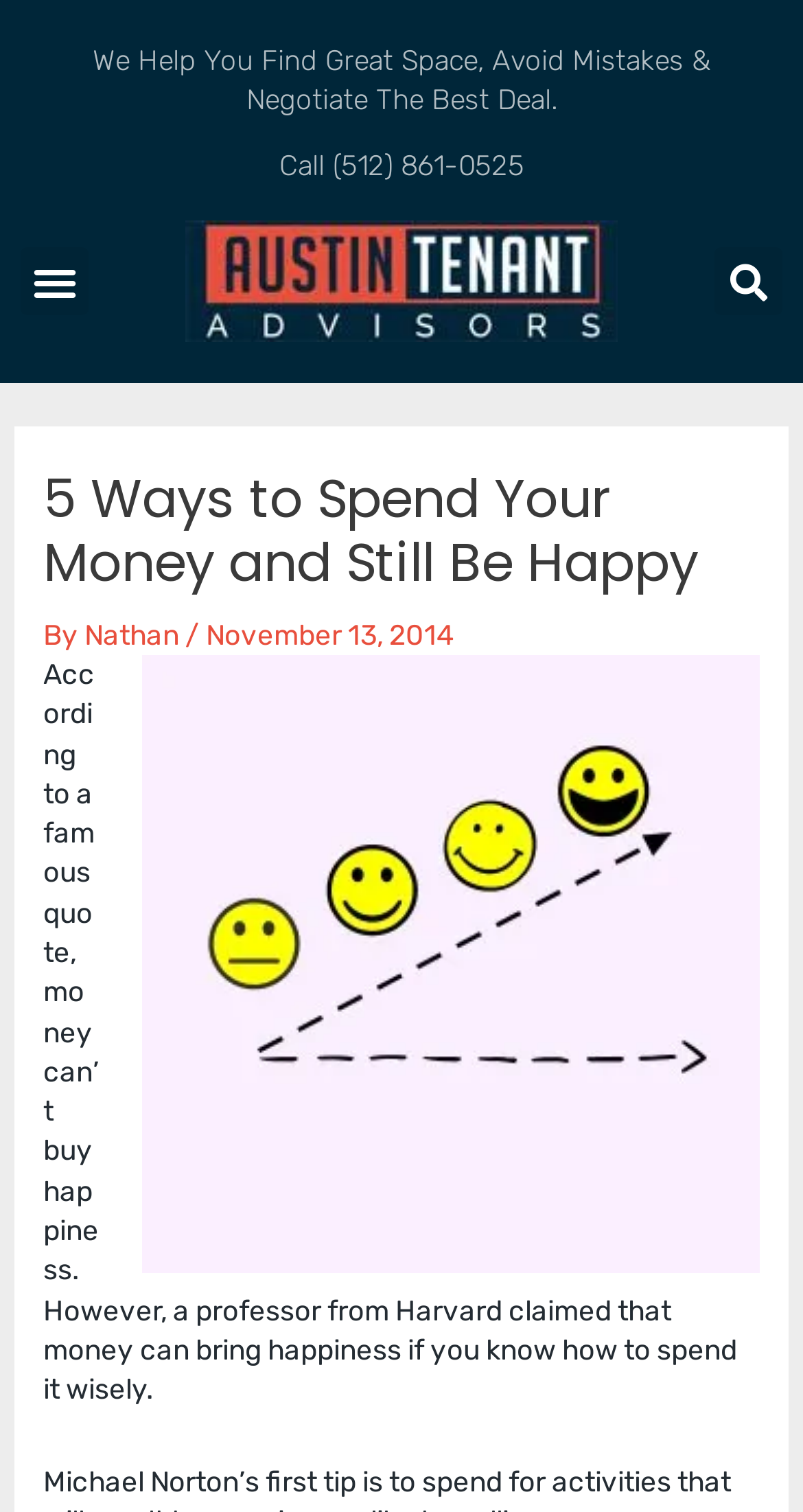When was the article published?
By examining the image, provide a one-word or phrase answer.

November 13, 2014